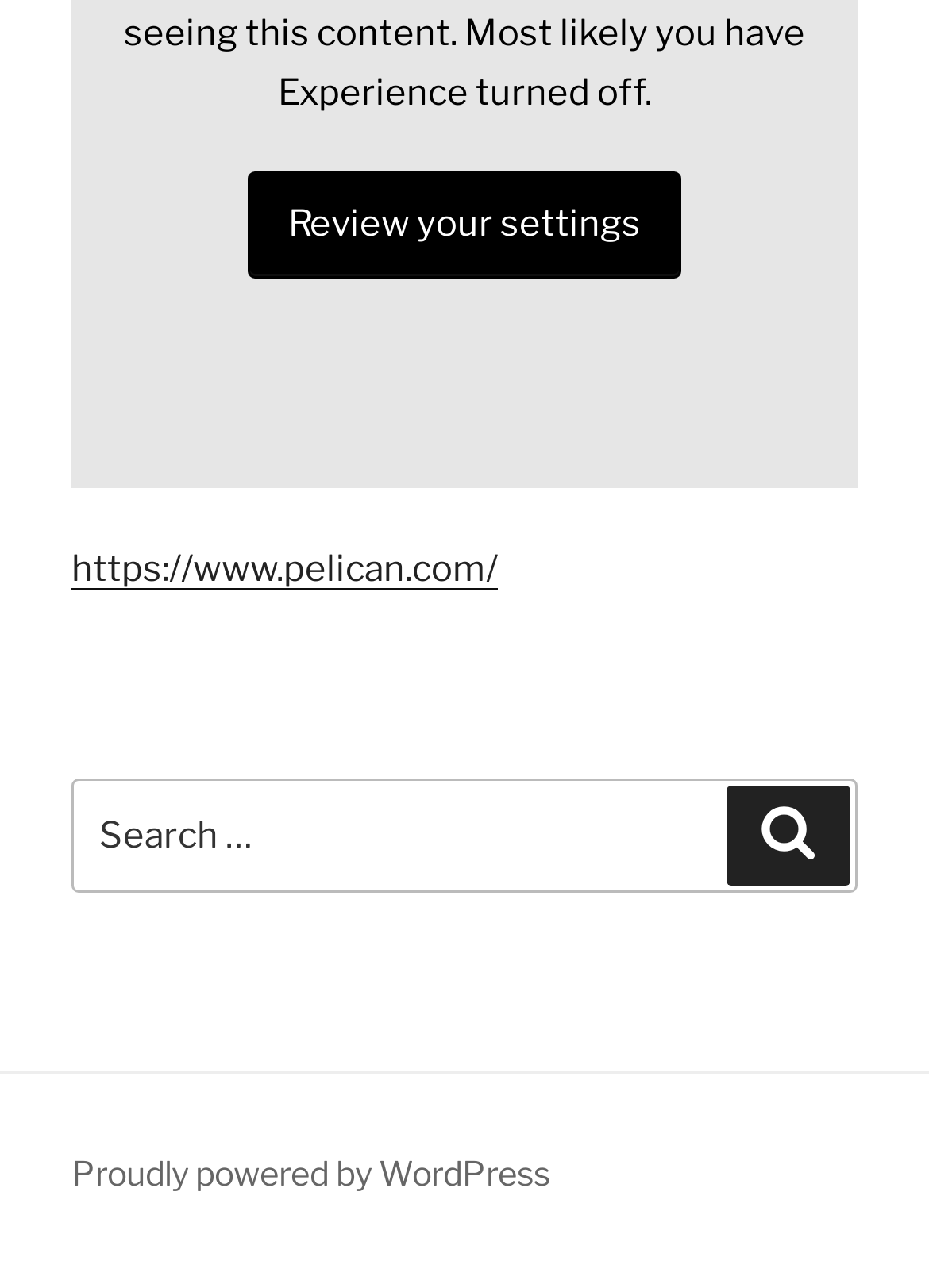What is the name of the sidebar section?
Use the screenshot to answer the question with a single word or phrase.

Blog Sidebar